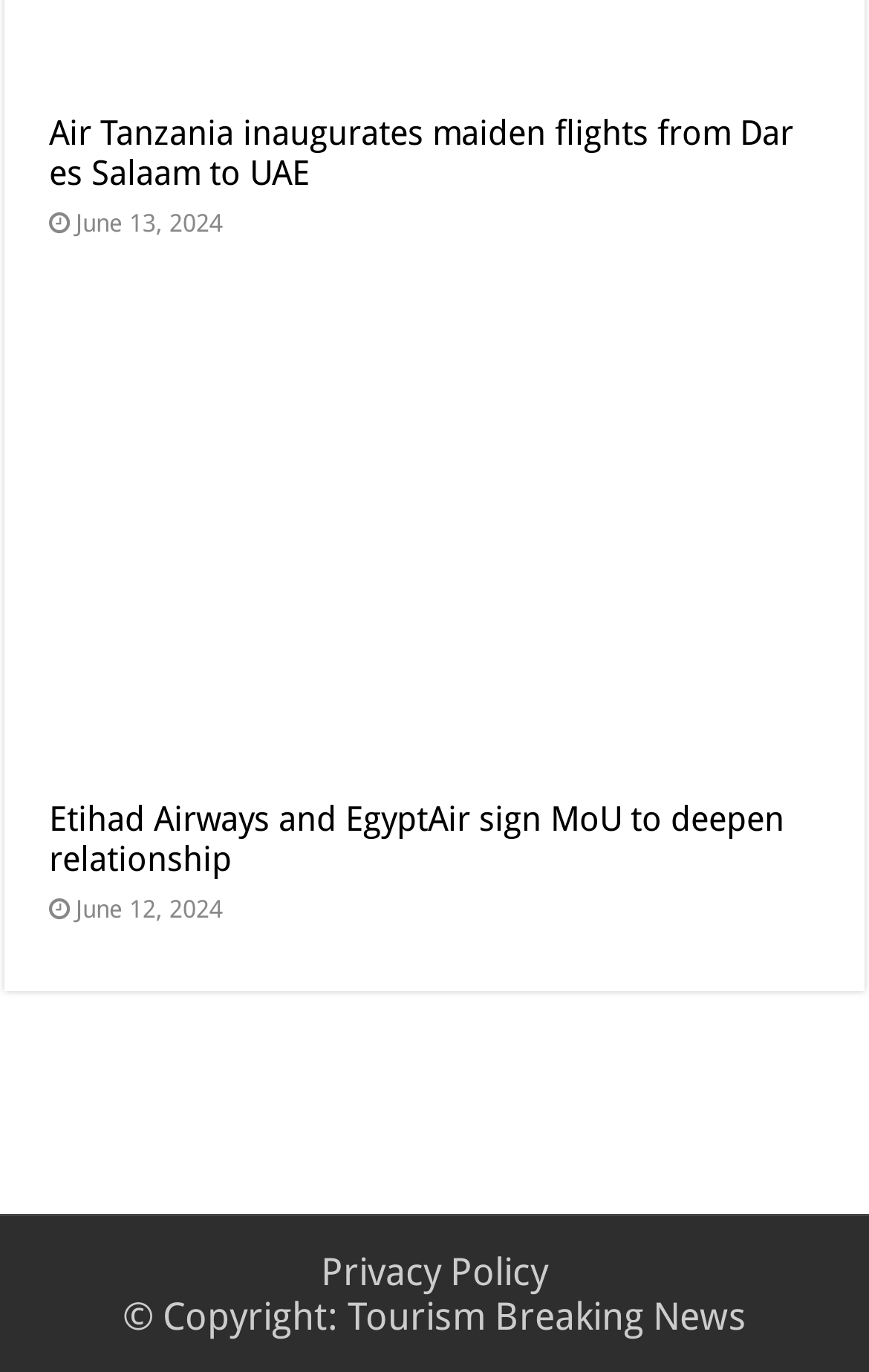What is the relationship between Etihad Airways and EgyptAir?
Please ensure your answer to the question is detailed and covers all necessary aspects.

I found the answer by reading the second heading element which states 'Etihad Airways and EgyptAir sign MoU to deepen relationship'.